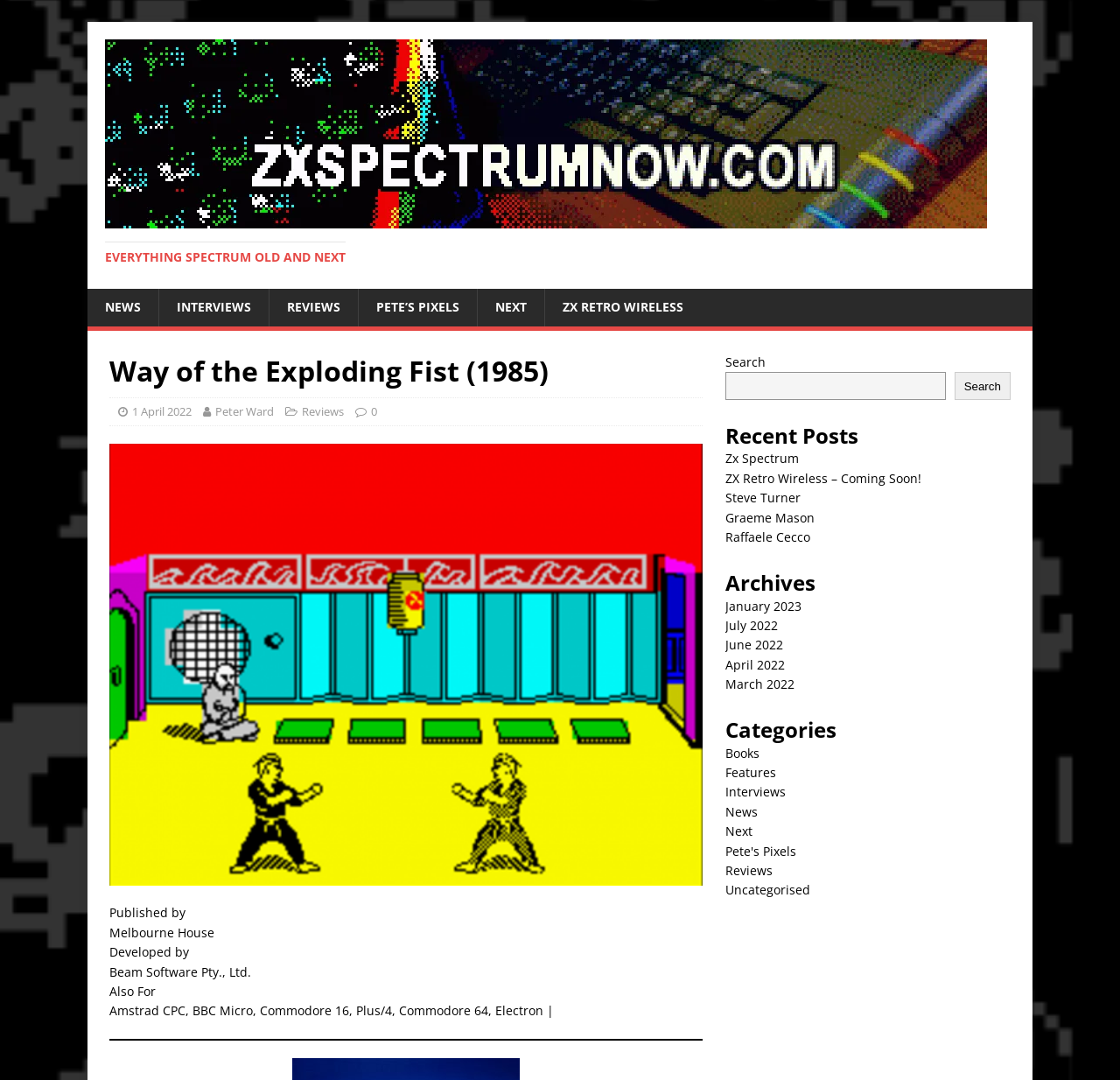Please identify the bounding box coordinates of where to click in order to follow the instruction: "View recent posts".

[0.647, 0.391, 0.902, 0.416]